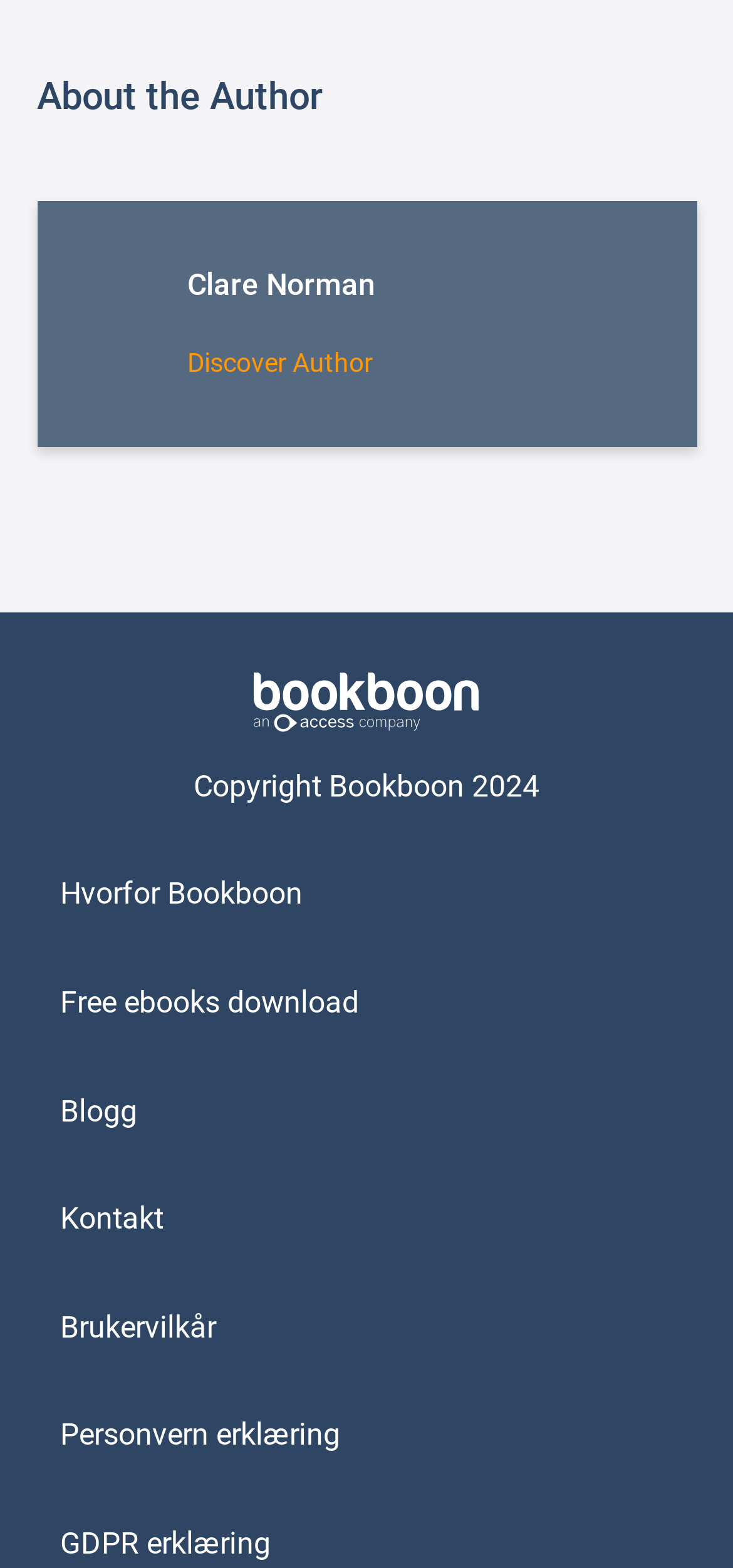Please find and report the bounding box coordinates of the element to click in order to perform the following action: "View free ebooks". The coordinates should be expressed as four float numbers between 0 and 1, in the format [left, top, right, bottom].

[0.082, 0.628, 0.49, 0.651]